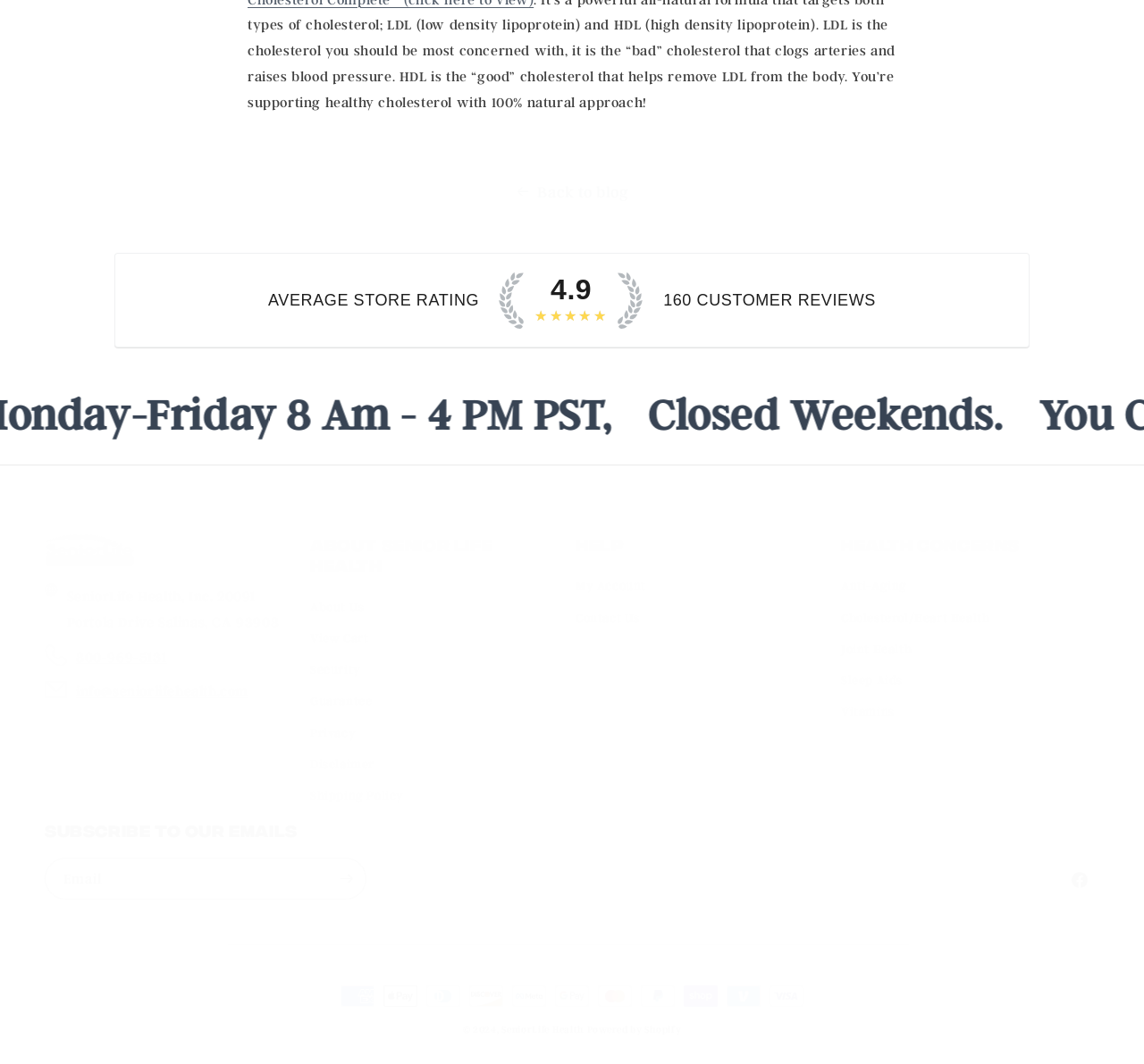Determine the bounding box for the described UI element: "PayrollHero Password Policy Updates".

None